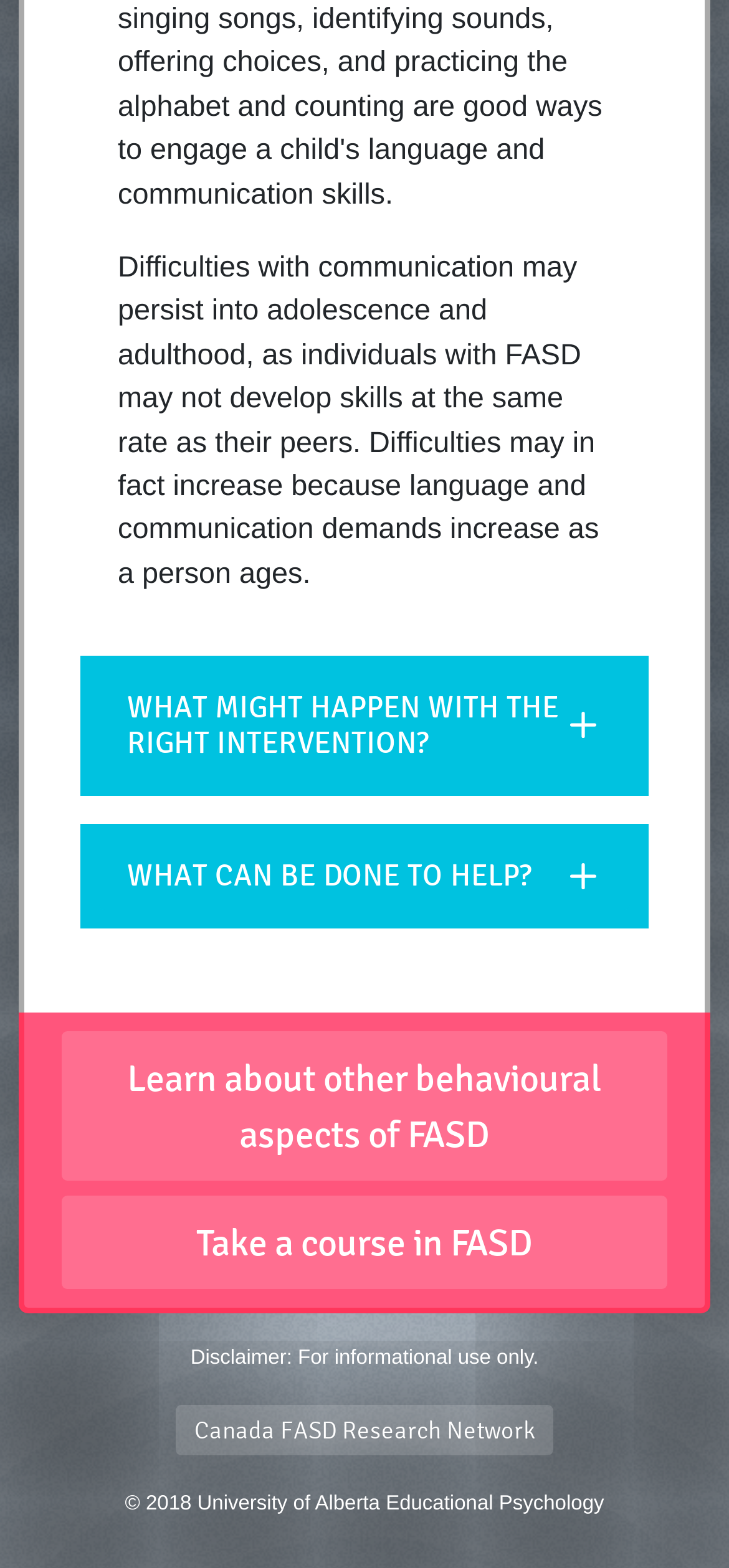What is the topic of the webpage?
Based on the screenshot, answer the question with a single word or phrase.

FASD